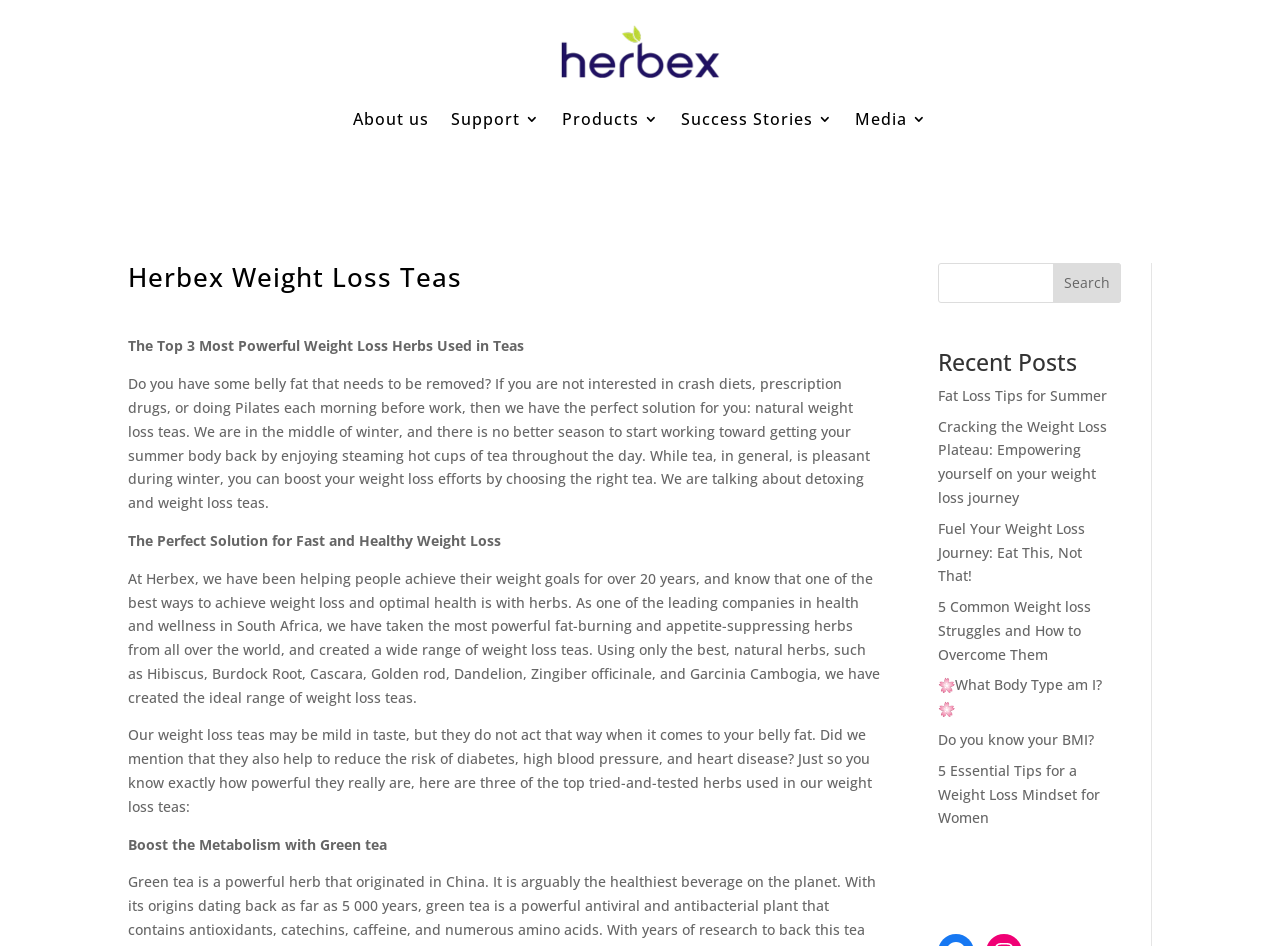Find the bounding box coordinates for the area that must be clicked to perform this action: "Search for a product".

[0.733, 0.278, 0.876, 0.32]